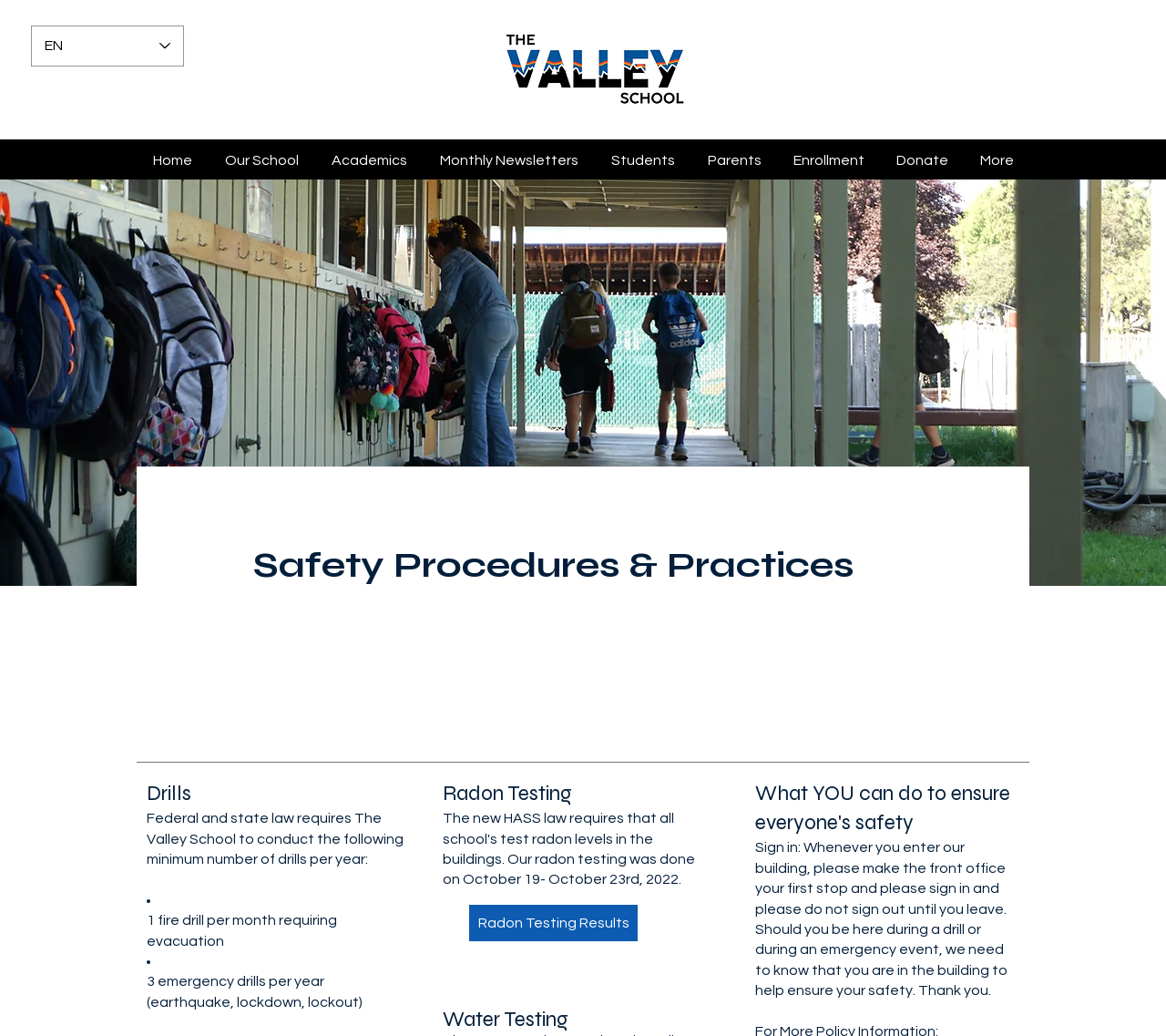Please provide the main heading of the webpage content.

Safety Procedures & Practices